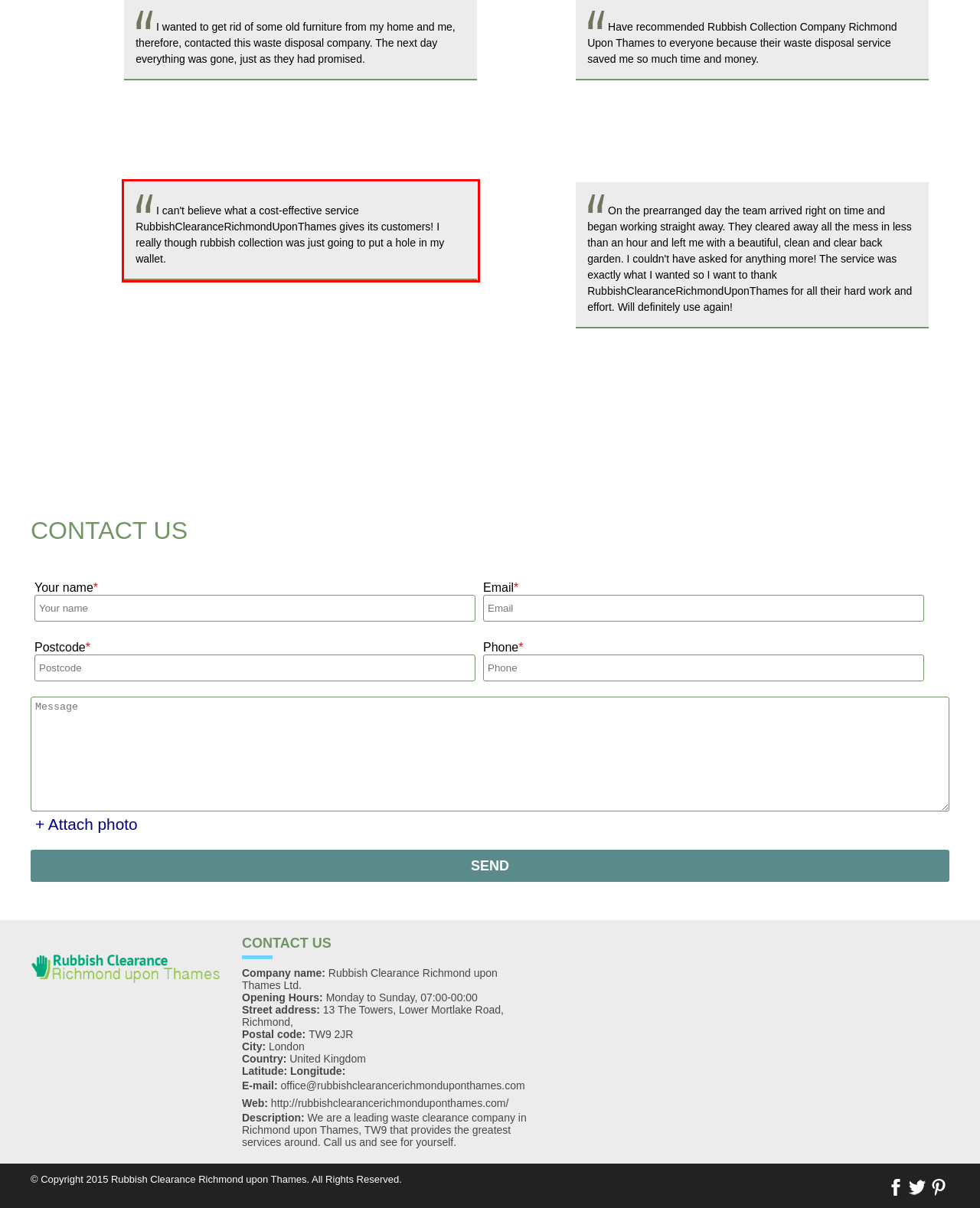Please examine the screenshot of the webpage and read the text present within the red rectangle bounding box.

I can't believe what a cost-effective service RubbishClearanceRichmondUponThames gives its customers! I really though rubbish collection was just going to put a hole in my wallet.